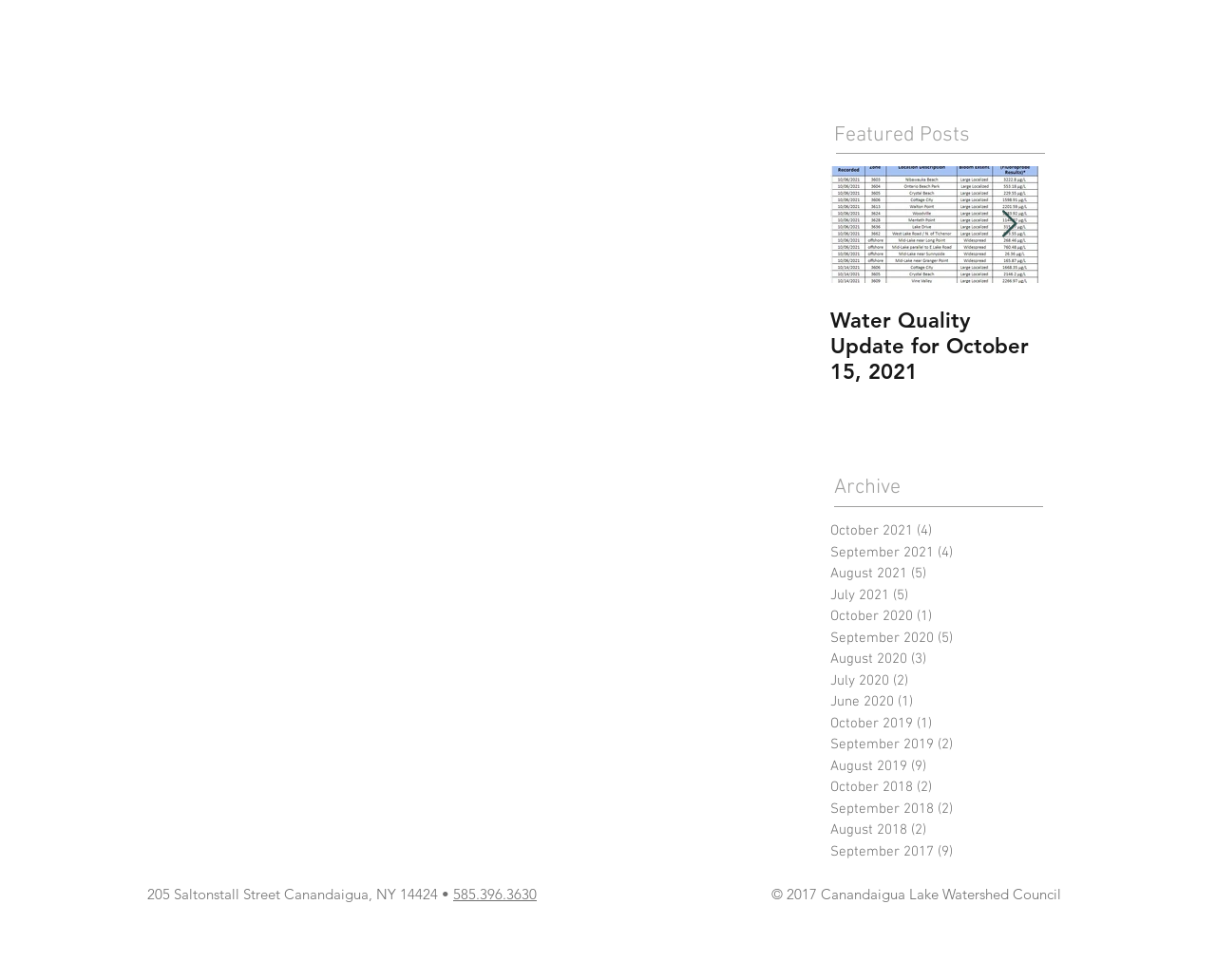Answer the question below using just one word or a short phrase: 
How many posts are in the October 2021 archive?

4 posts